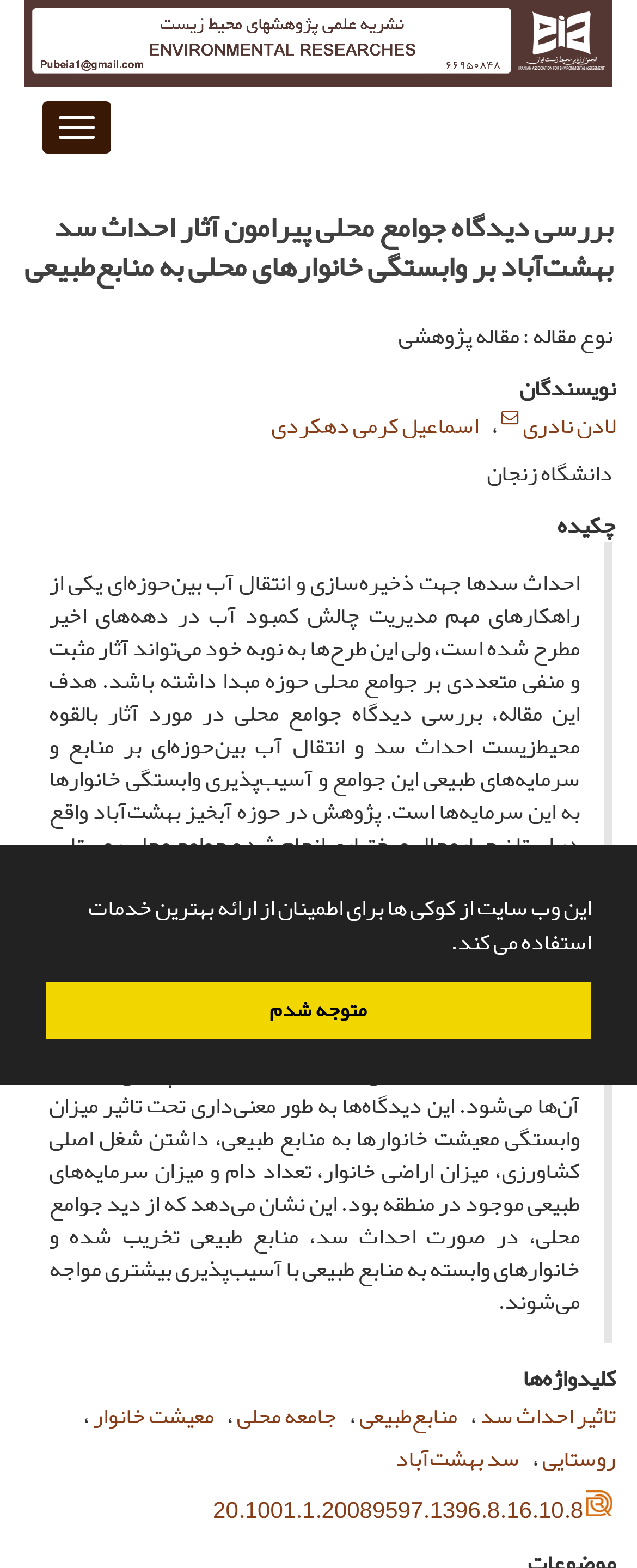What is the format of the article?
Use the information from the screenshot to give a comprehensive response to the question.

The webpage appears to be a research article, as it presents a study on the impact of dam construction on local communities, includes a abstract, and provides references to the research methodology and findings.